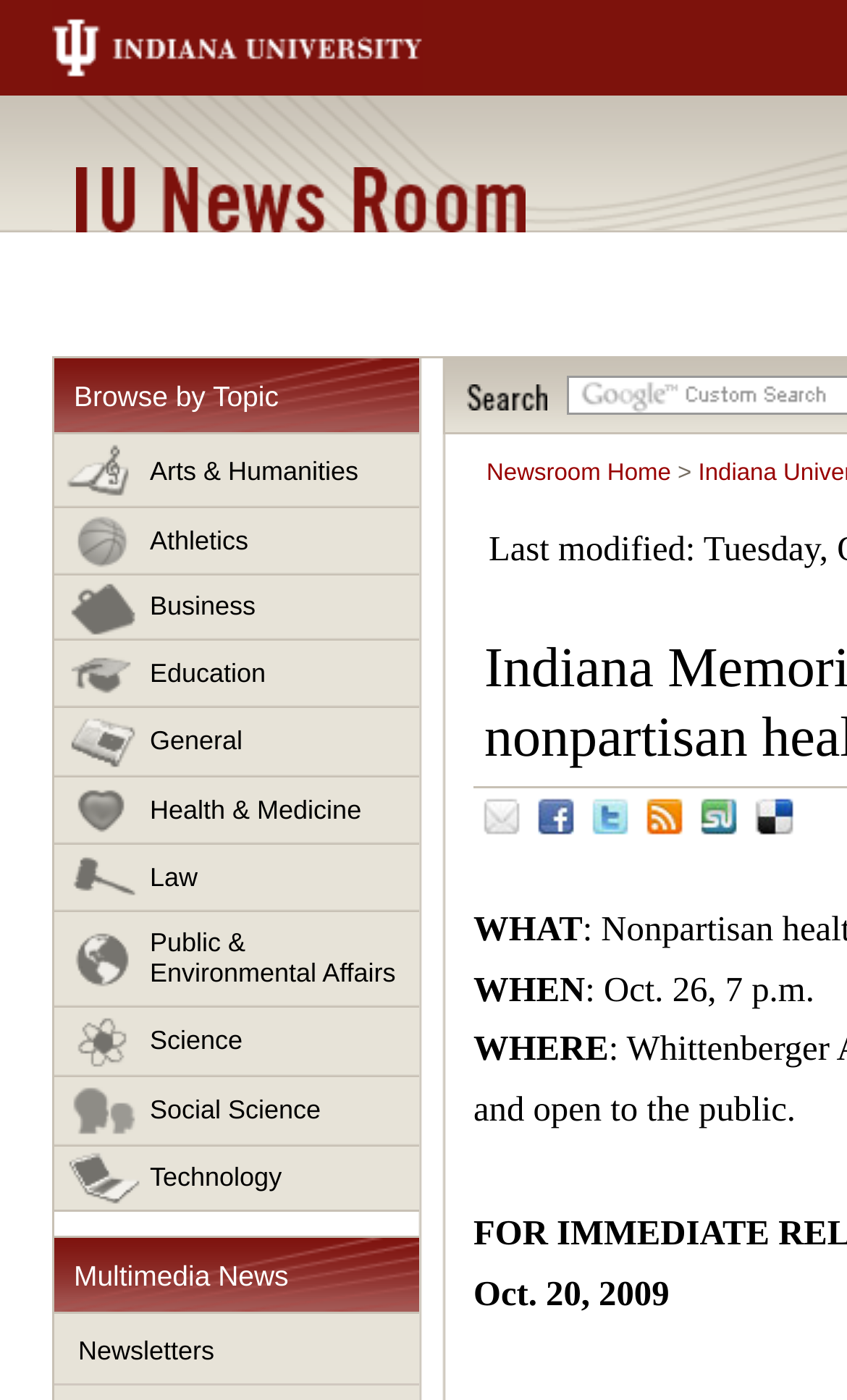Create a detailed description of the webpage's content and layout.

The webpage appears to be a news article or event page from Indiana University. At the top, there is a heading that reads "IU News Room" with a link to the same name. Below this, there is a section titled "Browse by Topic" with 11 links to various categories such as "Arts & Humanities", "Athletics", "Business", and so on.

To the right of the "Browse by Topic" section, there is a search bar with a heading that reads "Search". Below this, there are links to "Newsroom Home" and a static text element that contains a single quote mark.

Further down the page, there are social media links to "Email", "Facebook", "Twitter", "Newsfeeds", and "StumbleUpon". These links are aligned horizontally and take up about half of the page's width.

The main content of the page appears to be an event announcement. There are three static text elements that read "WHAT", "WHEN", and "WHERE", each followed by a corresponding description. The "WHAT" section describes a health care debate featuring Indiana University professors, the "WHEN" section specifies the date and time of the event as October 26 at 7 p.m., and the "WHERE" section mentions the Whittenberger Auditorium at the Indiana Memorial Union. There is also a static text element that displays the date "Oct. 20, 2009" at the bottom of the page.